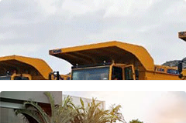Create a detailed narrative of what is happening in the image.

The image showcases a fleet of heavy-duty mining trucks, distinguished by their bright yellow color and robust structure, lined up against a backdrop of a cloudy sky. Their prominent, sloped hoods suggest they are designed for optimal aerodynamics and efficiency in rugged environments. The lower part of the image features additional scenic elements, hinting at a well-developed infrastructure that supports mining operations, surrounded by greenery. This visual representation emphasizes the scale and power of modern mining equipment, which is essential for efficient resource extraction in challenging terrains.